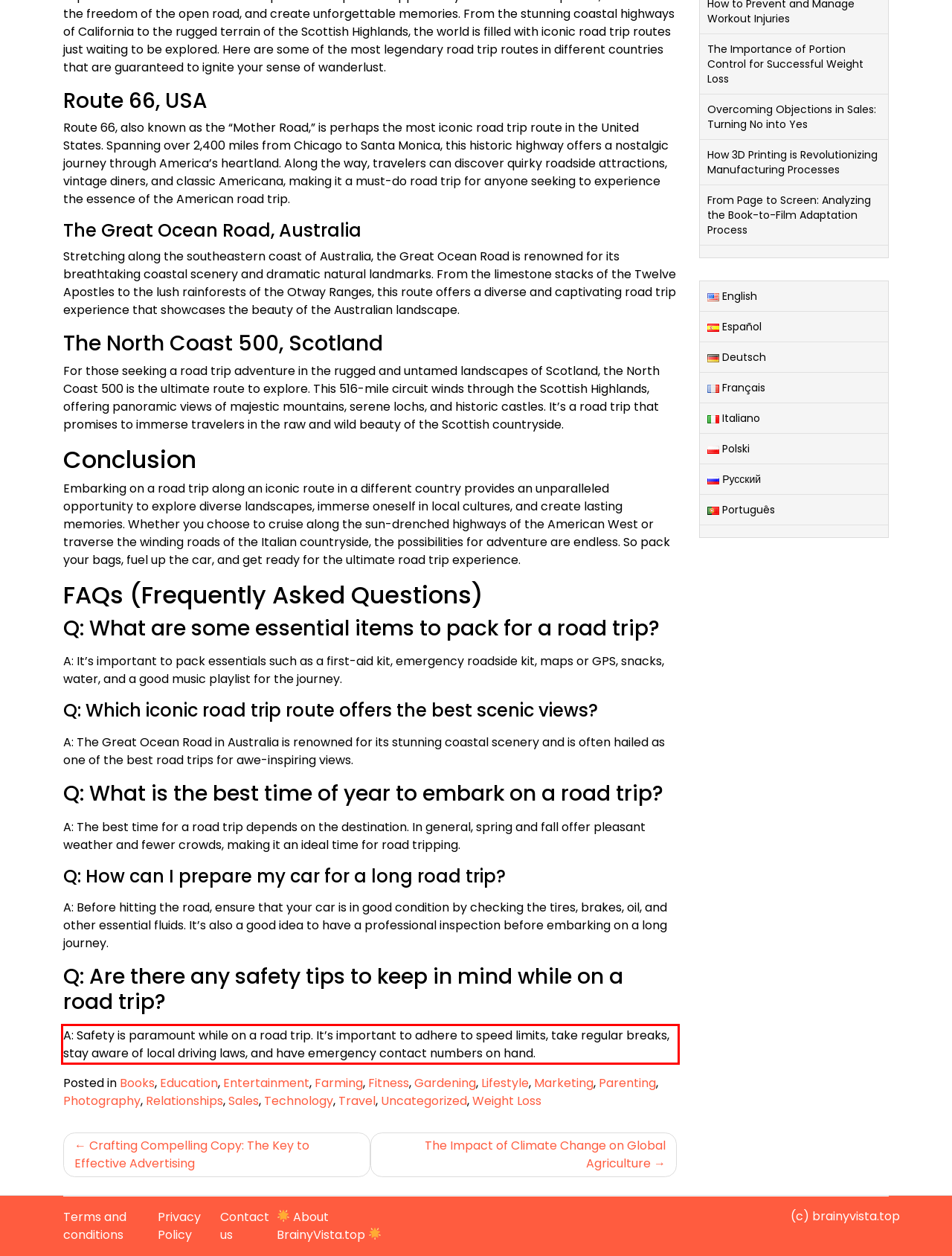Please identify and extract the text from the UI element that is surrounded by a red bounding box in the provided webpage screenshot.

A: Safety is paramount while on a road trip. It’s important to adhere to speed limits, take regular breaks, stay aware of local driving laws, and have emergency contact numbers on hand.